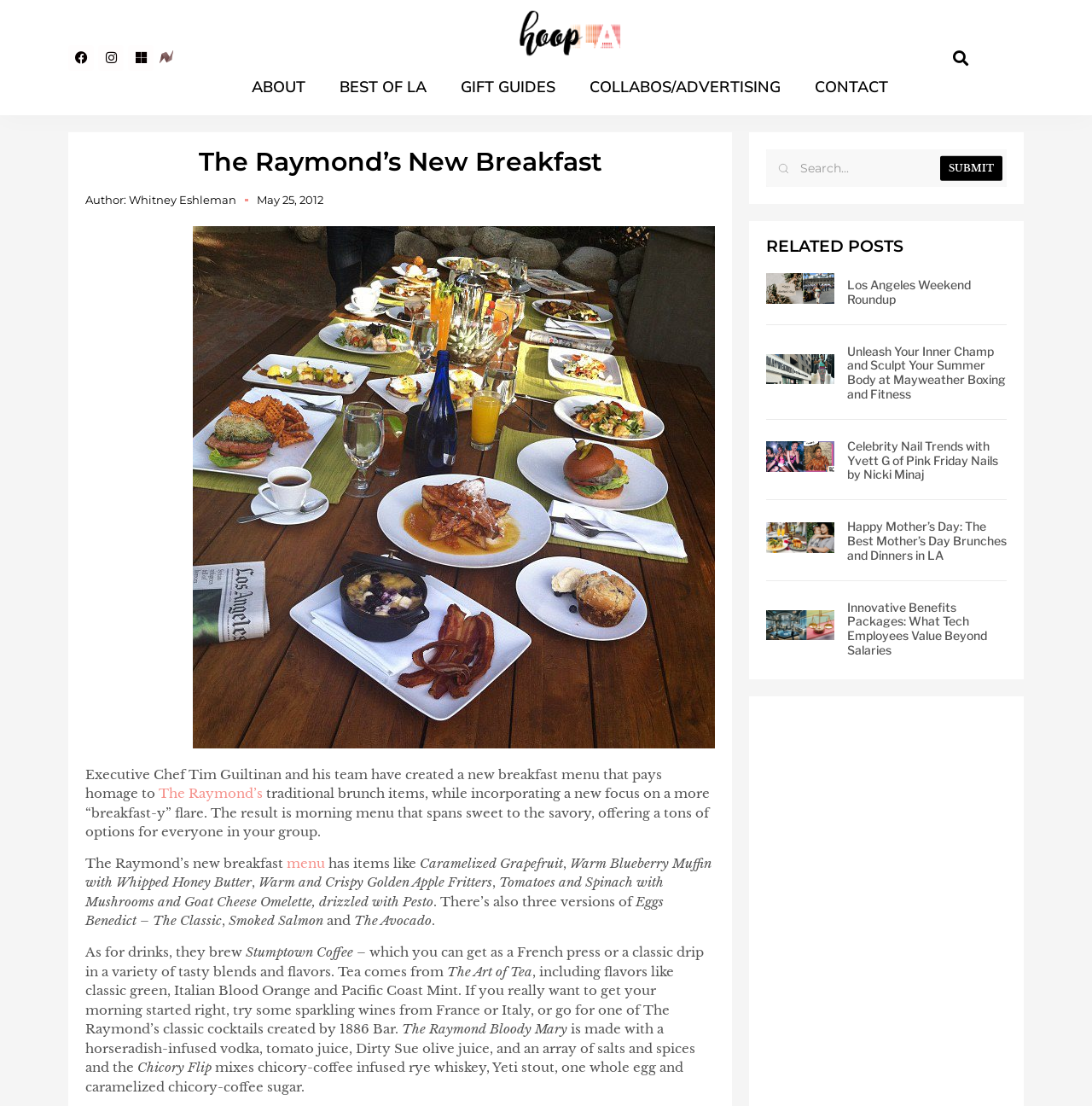How many related posts are there?
Please give a detailed and elaborate answer to the question based on the image.

There are five related posts listed at the bottom of the webpage, each with a link and an image.